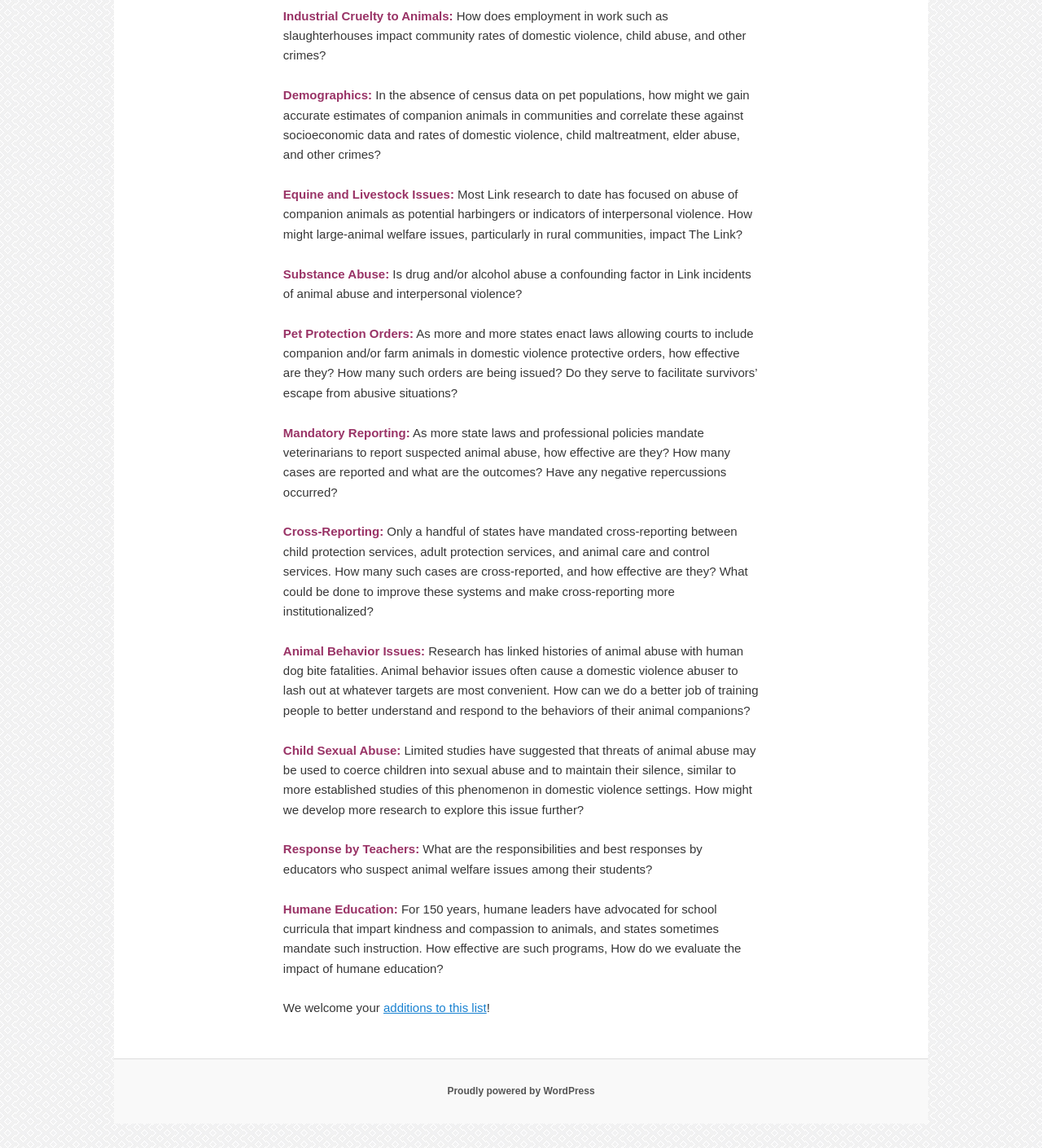Determine the bounding box coordinates in the format (top-left x, top-left y, bottom-right x, bottom-right y). Ensure all values are floating point numbers between 0 and 1. Identify the bounding box of the UI element described by: additions to this list

[0.368, 0.872, 0.467, 0.884]